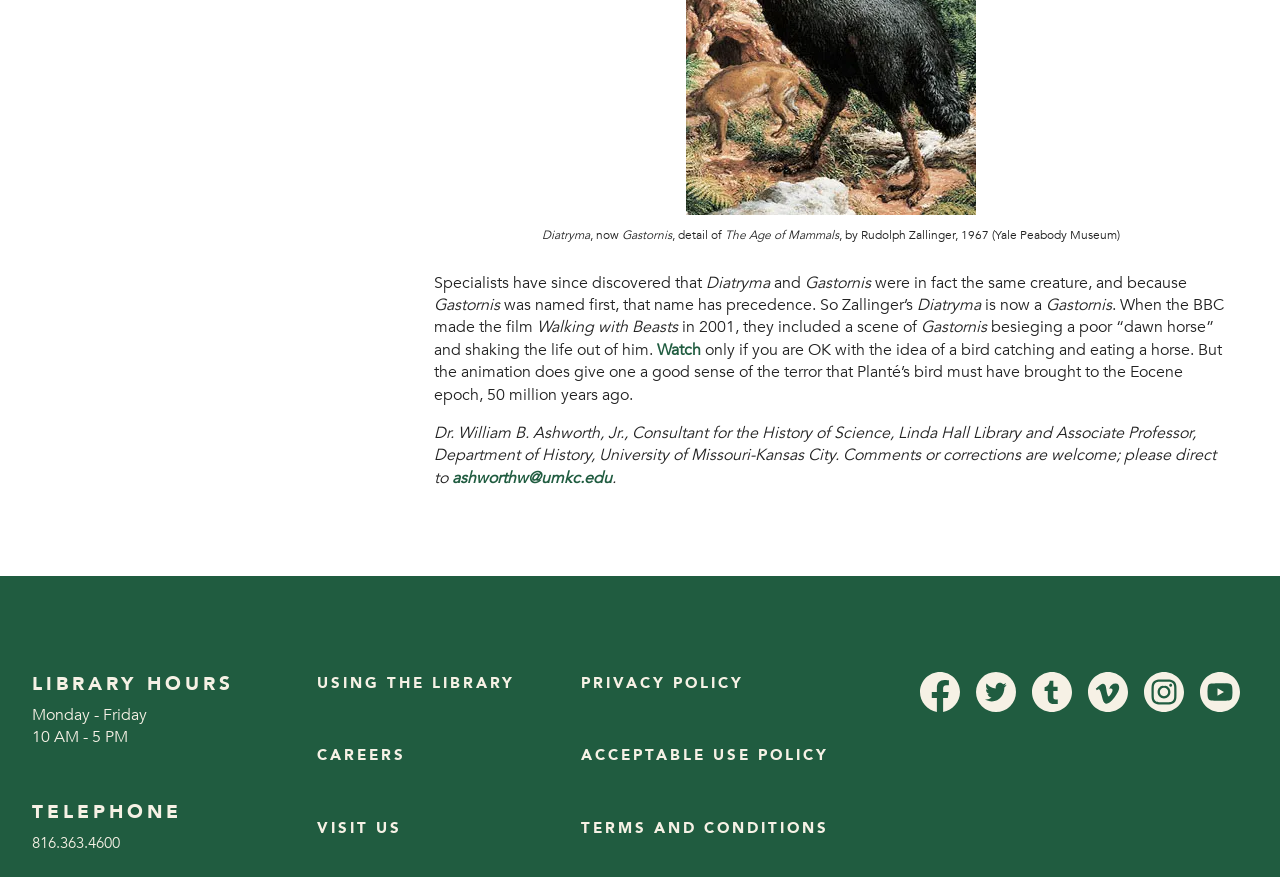What is the name of the bird mentioned in the text?
Give a detailed and exhaustive answer to the question.

The text mentions 'Gastornis' as the name of the bird, which was named first and has precedence over 'Diatryma'.